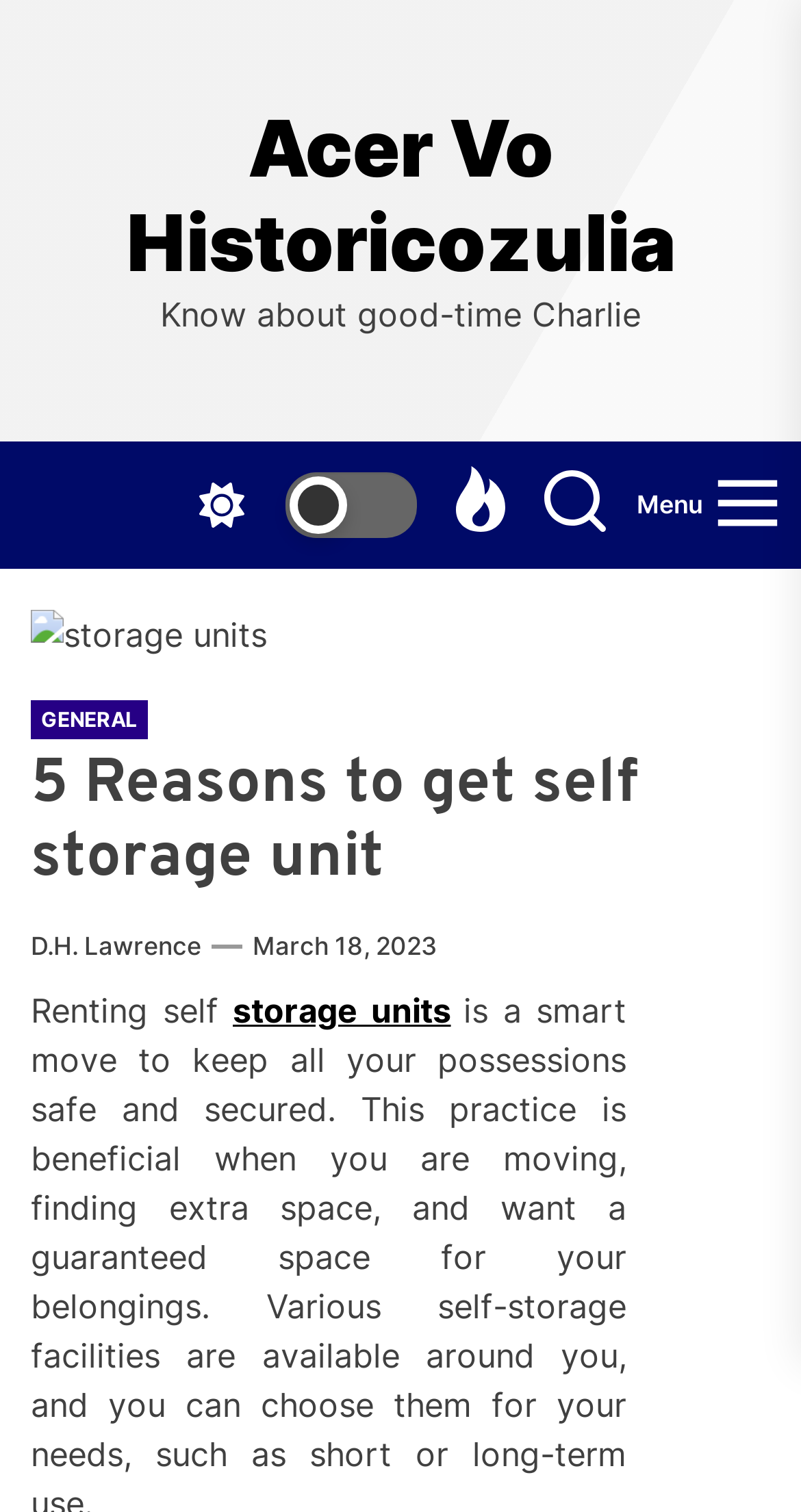Articulate a detailed summary of the webpage's content and design.

The webpage is about 5 reasons to get a self-storage unit, with the title "5 Reasons to get self storage unit – Acer Vo Historicozulia" at the top. Below the title, there is a link to "Acer Vo Historicozulia" on the top-left side of the page. 

To the right of the link, there is a static text "Know about good-time Charlie". 

Below these elements, there are four buttons aligned horizontally, with the first three being blank and the fourth labeled as "Menu". 

When the "Menu" button is clicked, a dropdown menu appears, containing an image of storage units on the top-left side. Above the image, there is a header section with a link to "GENERAL" on the top-left side, followed by a heading that repeats the title "5 Reasons to get self storage unit". 

Below the header section, there are two links, one to "D.H. Lawrence" and another to "March 18, 2023", with the latter having a time element embedded within it. 

Further down, there is a static text "Renting self" followed by a link to "storage units".